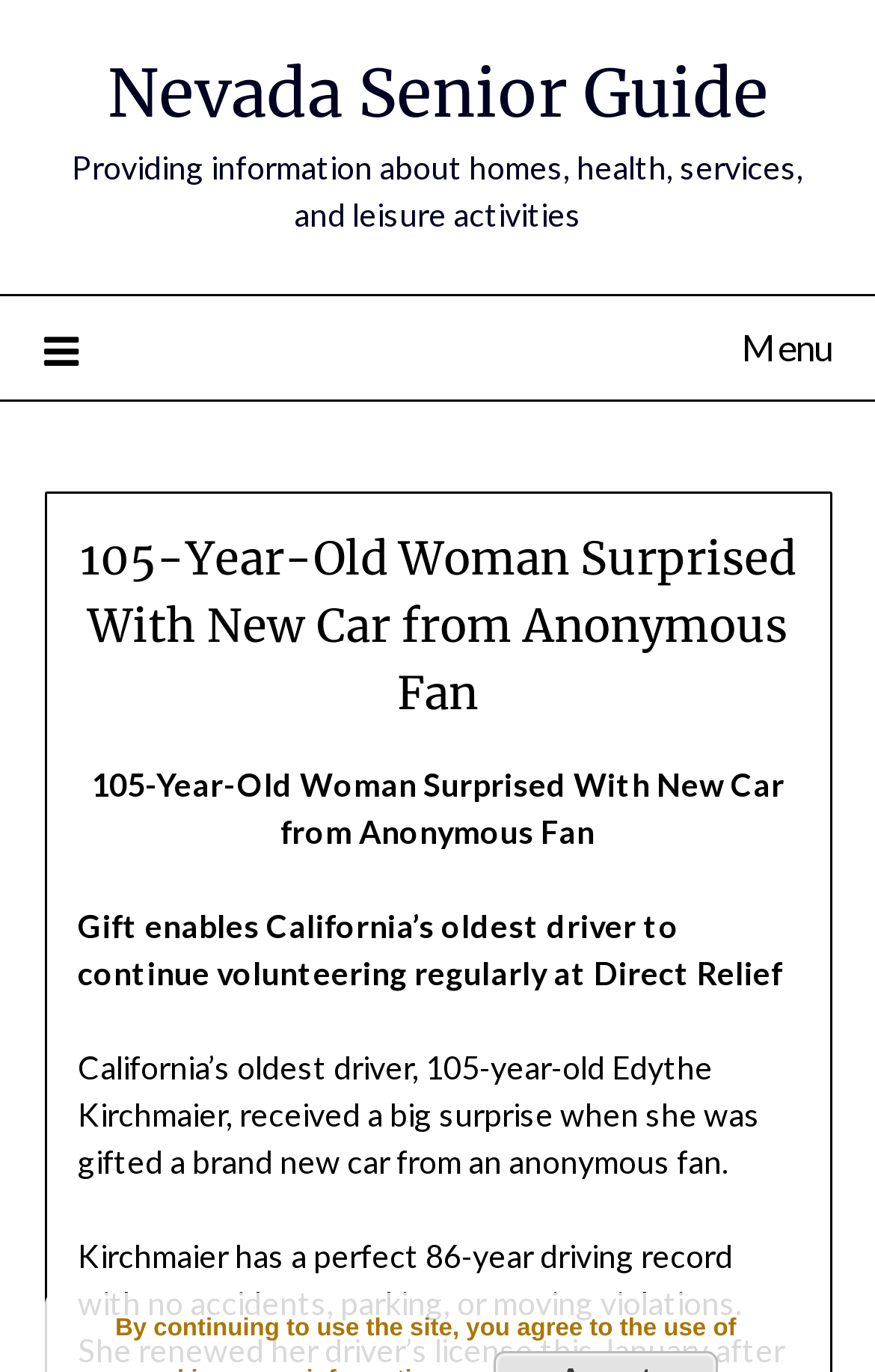Locate the heading on the webpage and return its text.

105-Year-Old Woman Surprised With New Car from Anonymous Fan